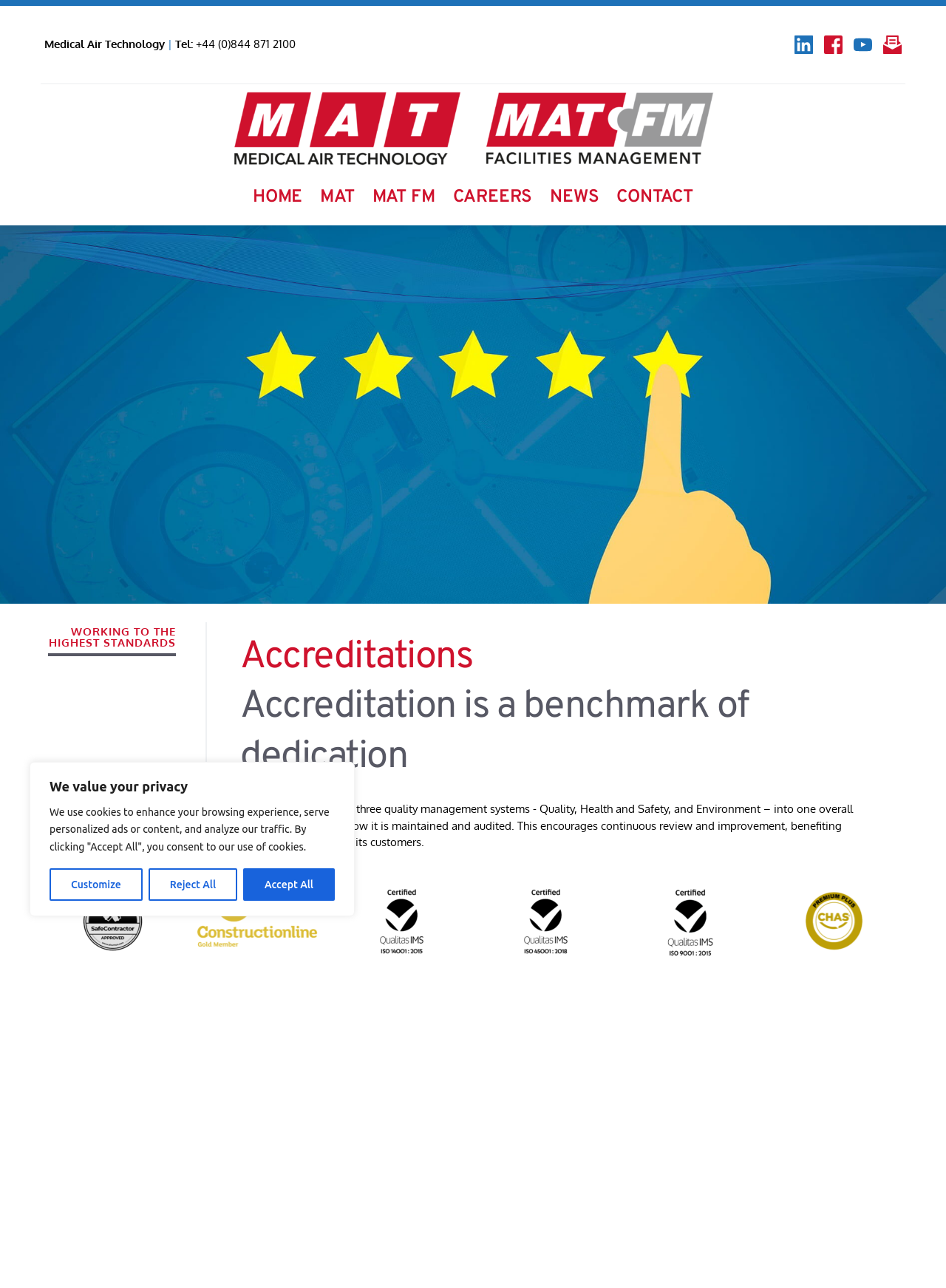What is the company name?
Relying on the image, give a concise answer in one word or a brief phrase.

Medical Air Technology